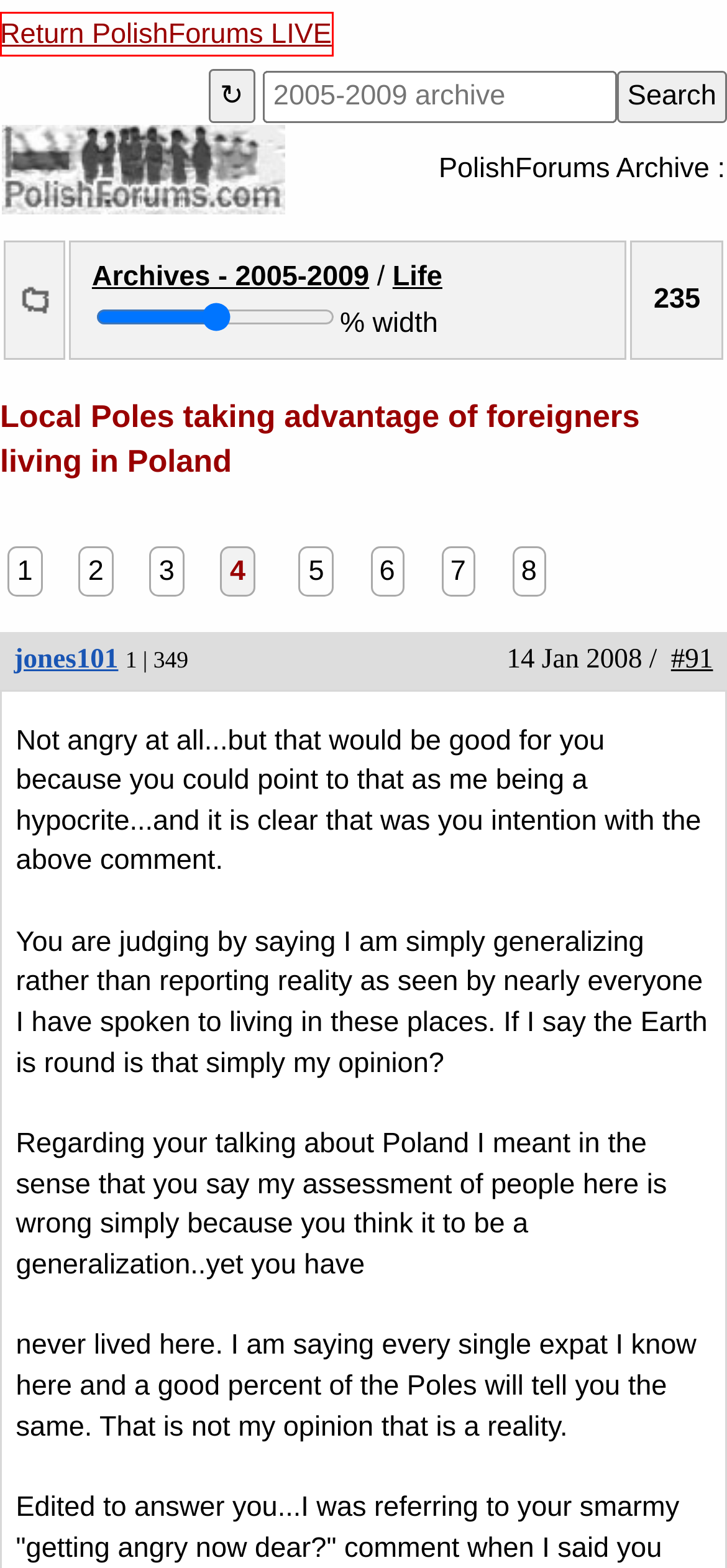You are looking at a webpage screenshot with a red bounding box around an element. Pick the description that best matches the new webpage after interacting with the element in the red bounding box. The possible descriptions are:
A. Local Poles taking advantage of foreigners living in Poland - page 5
B. Local Poles taking advantage of foreigners living in Poland - page 3
C. Local Poles taking advantage of foreigners living in Poland - page 2
D. Archives - 2005-2009
E. Local Poles taking advantage of foreigners living in Poland
F. Local Poles taking advantage of foreigners living in Poland - page 7
G. Everything about Poland
H. jones101 - Profile

G